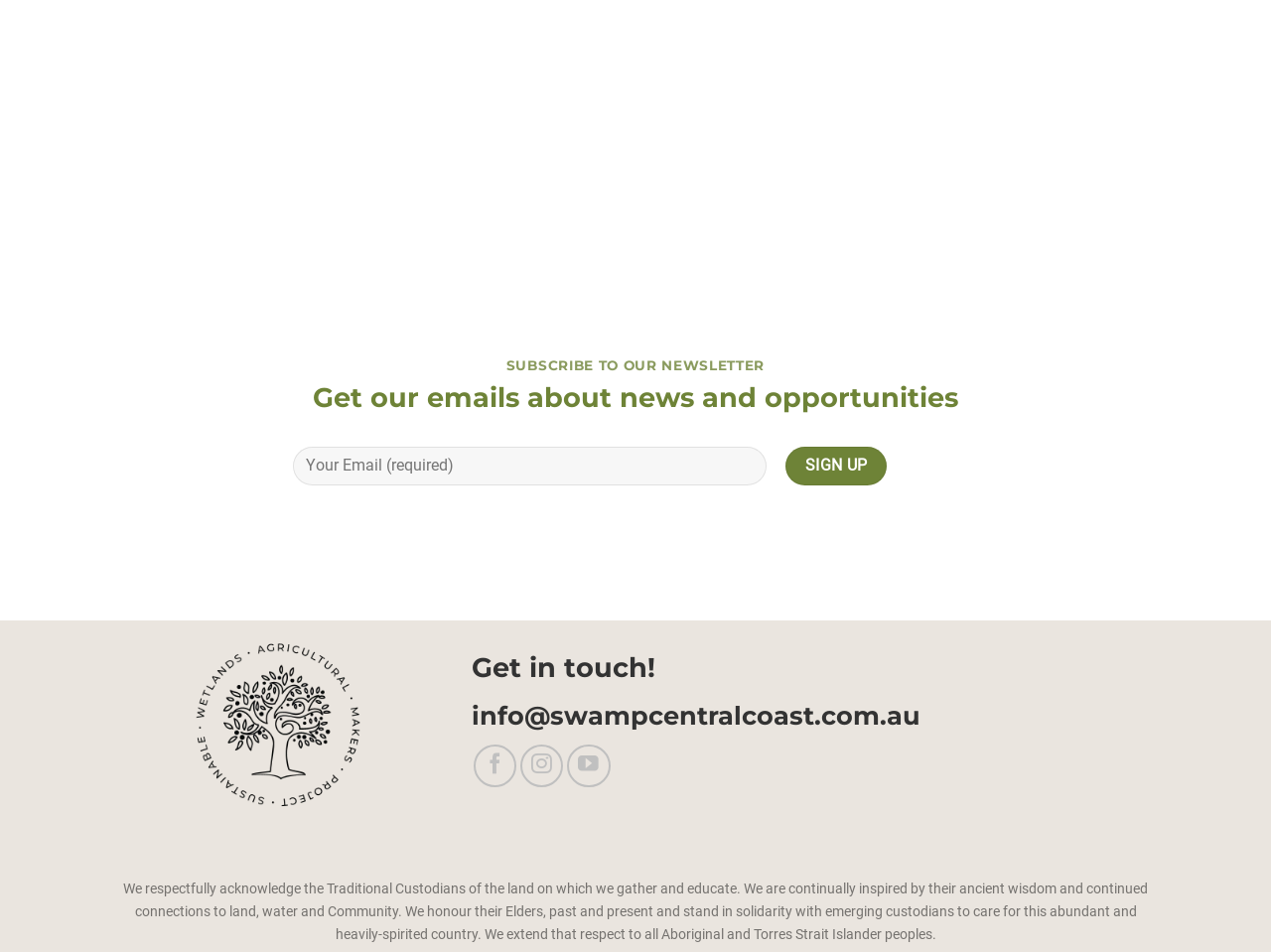Using the format (top-left x, top-left y, bottom-right x, bottom-right y), and given the element description, identify the bounding box coordinates within the screenshot: value="Sign Up"

[0.618, 0.469, 0.698, 0.51]